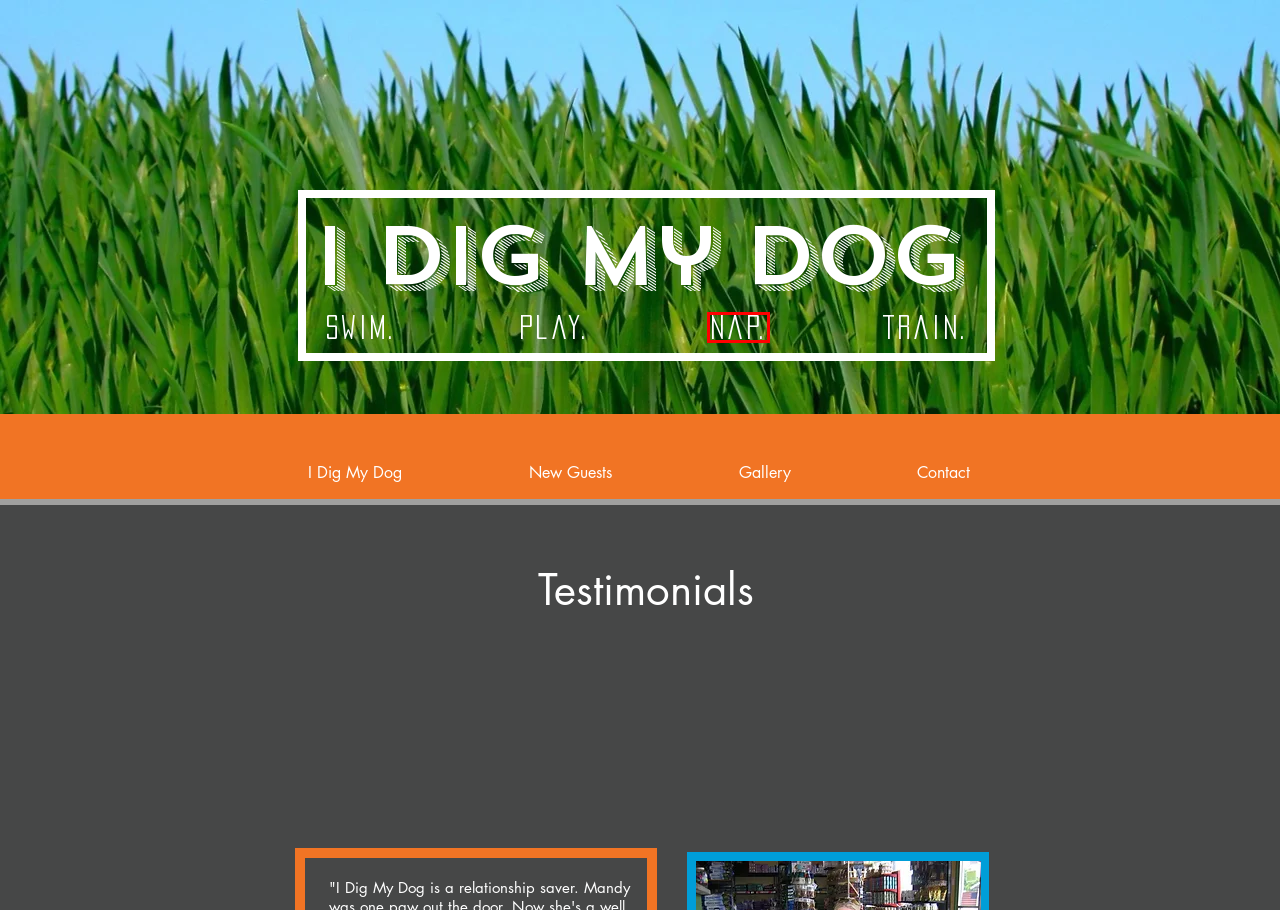After examining the screenshot of a webpage with a red bounding box, choose the most accurate webpage description that corresponds to the new page after clicking the element inside the red box. Here are the candidates:
A. Contact  | Pasadena | I Dig My Dog
B. Doggy Daycare | Pasadena | I Dig My Dog
C. Instagram Gallery  | Pasadena | I Dig My Dog
D. Boarding | Pasadena | I Dig My Dog
E. New Guest Info | Pasadena | I Dig My Dog
F. Daycare | Pasadena | I Dig My Dog
G. Agility Training | Pasadena | I Dig My Dog
H. Special Needs Dog Training | I Dig My Dog | United States

D